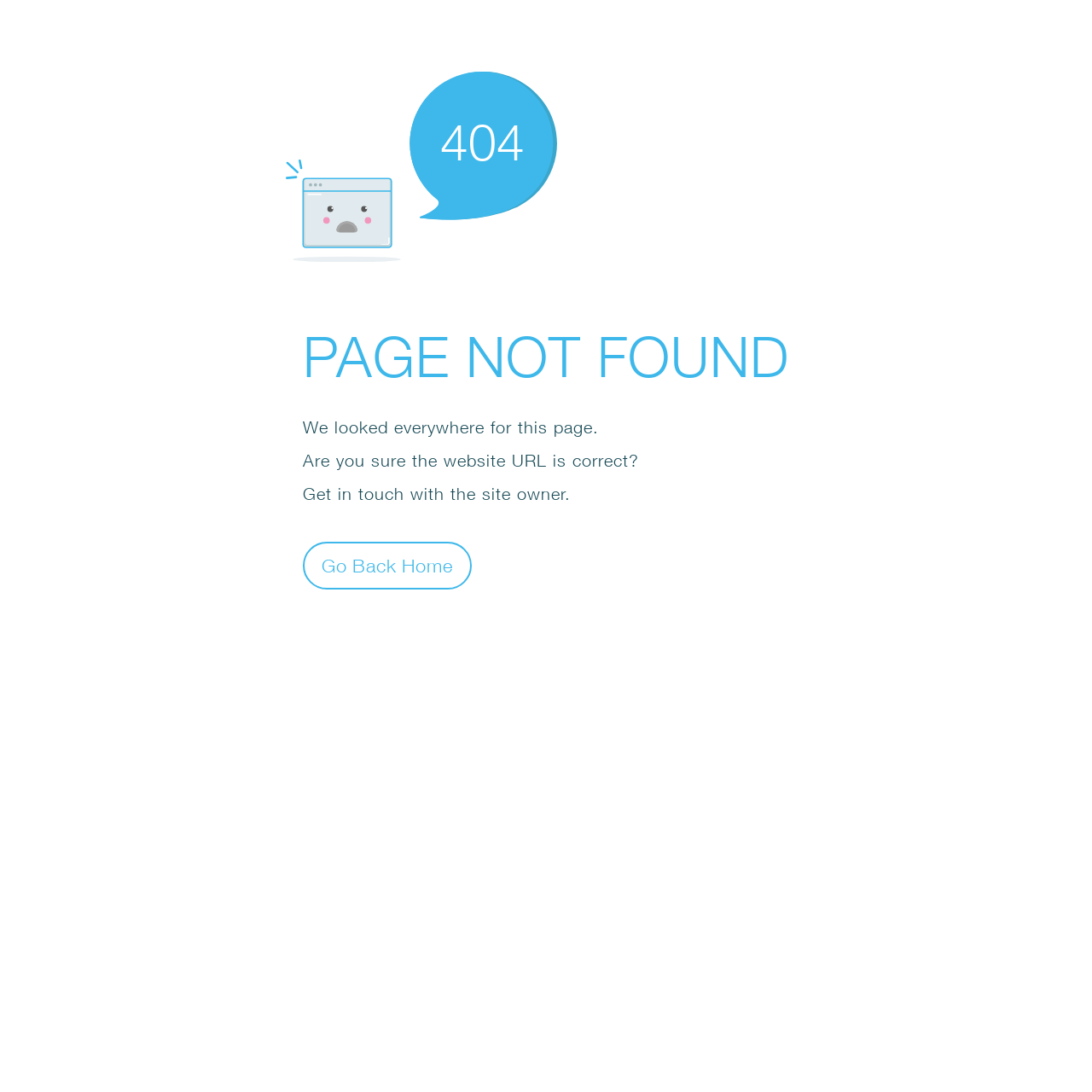Respond concisely with one word or phrase to the following query:
What is the suggested action?

Go Back Home